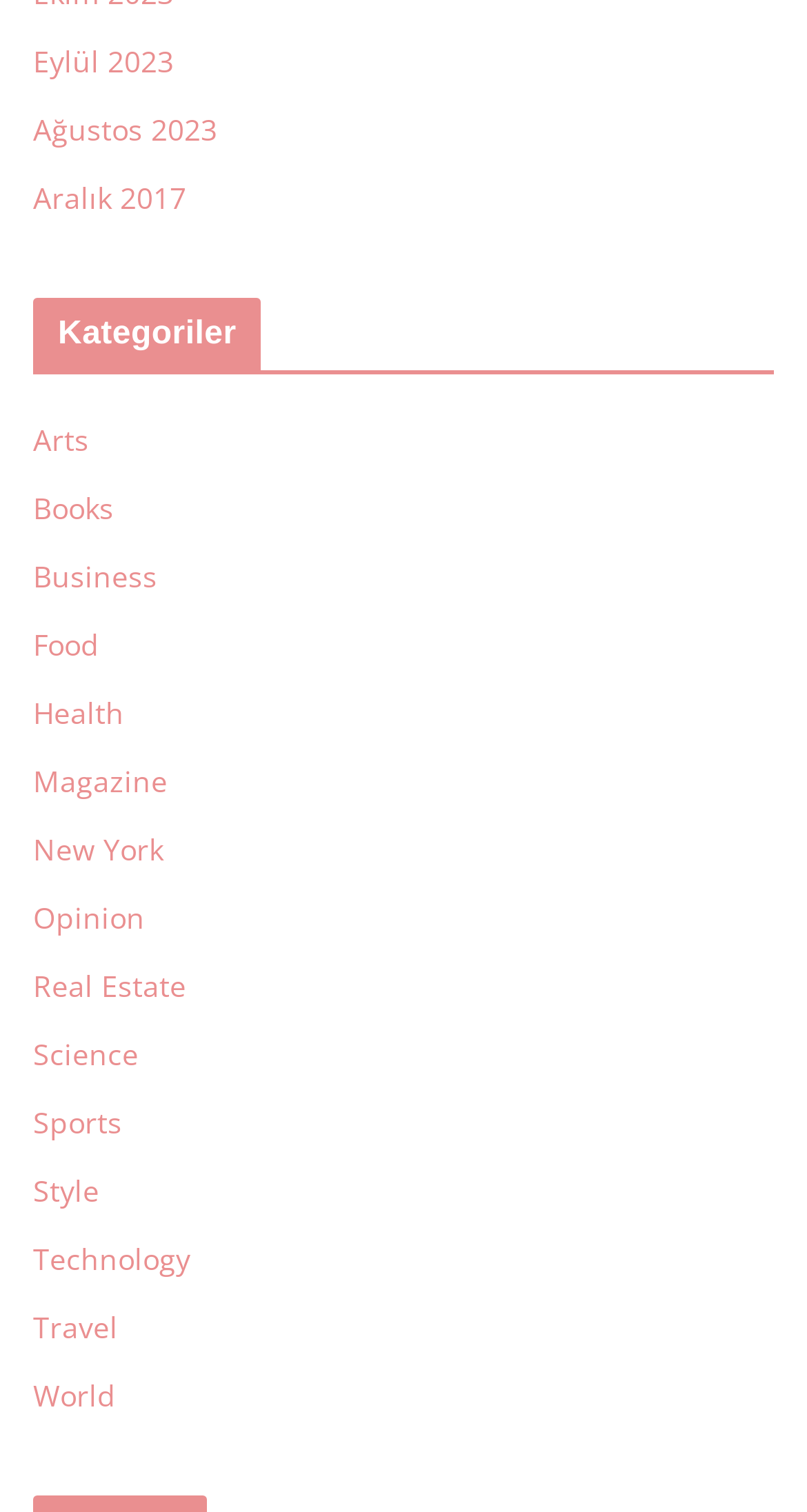Please predict the bounding box coordinates (top-left x, top-left y, bottom-right x, bottom-right y) for the UI element in the screenshot that fits the description: Arts

[0.041, 0.278, 0.11, 0.304]